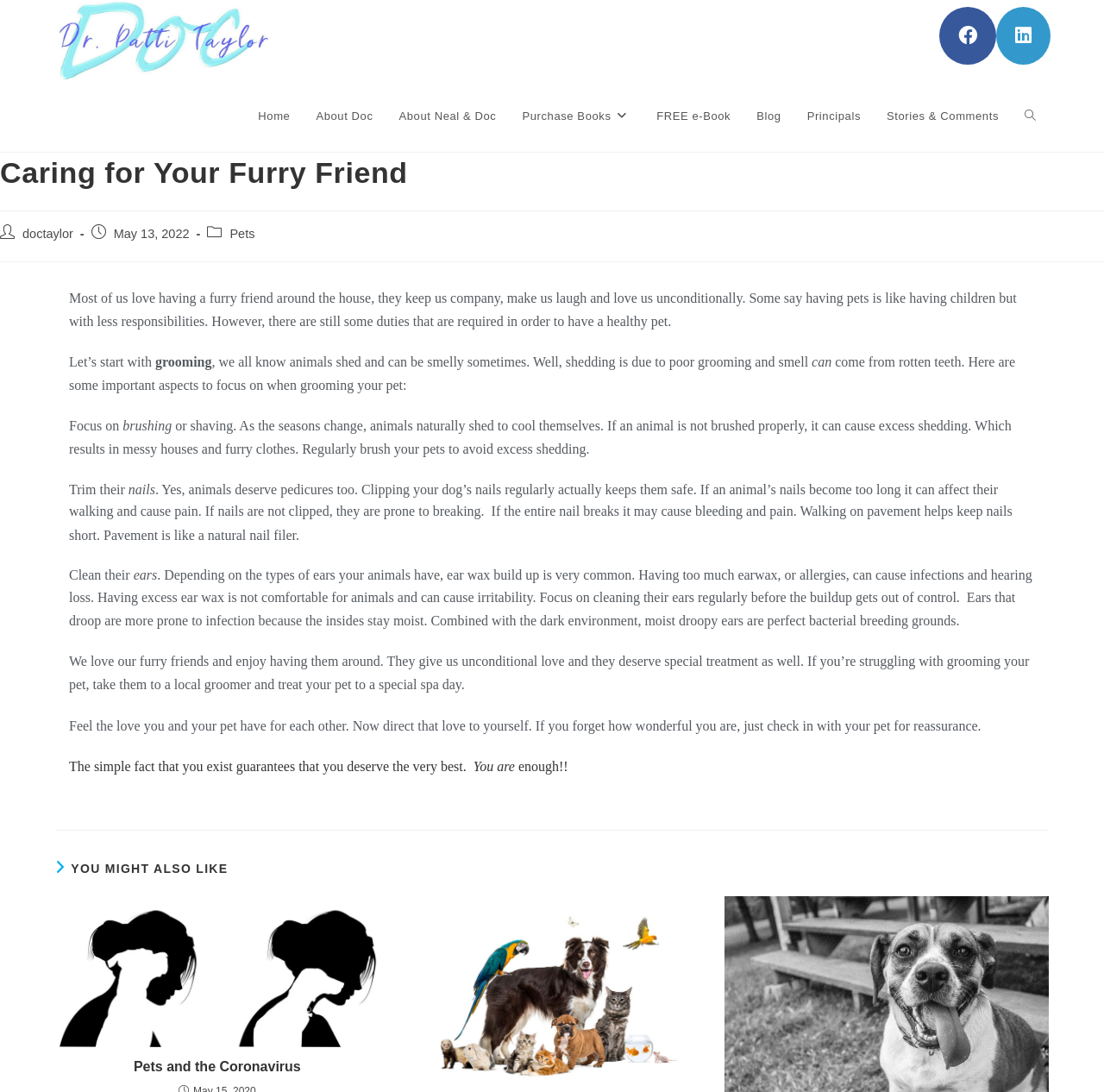Please determine the bounding box coordinates of the section I need to click to accomplish this instruction: "Click on the 'Home' link".

[0.222, 0.074, 0.275, 0.139]